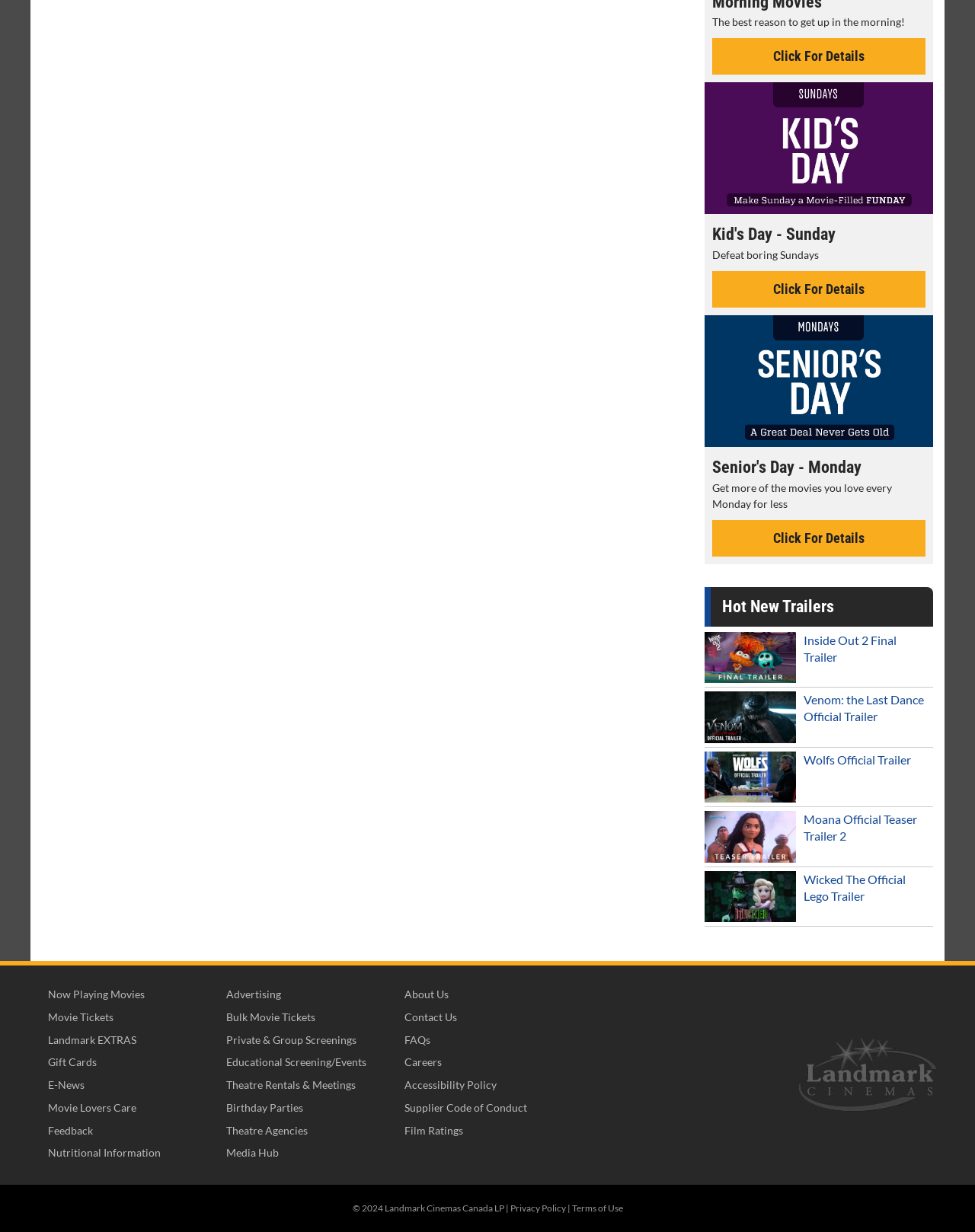Could you determine the bounding box coordinates of the clickable element to complete the instruction: "Learn more about Landmark EXTRAS"? Provide the coordinates as four float numbers between 0 and 1, i.e., [left, top, right, bottom].

[0.043, 0.836, 0.221, 0.852]